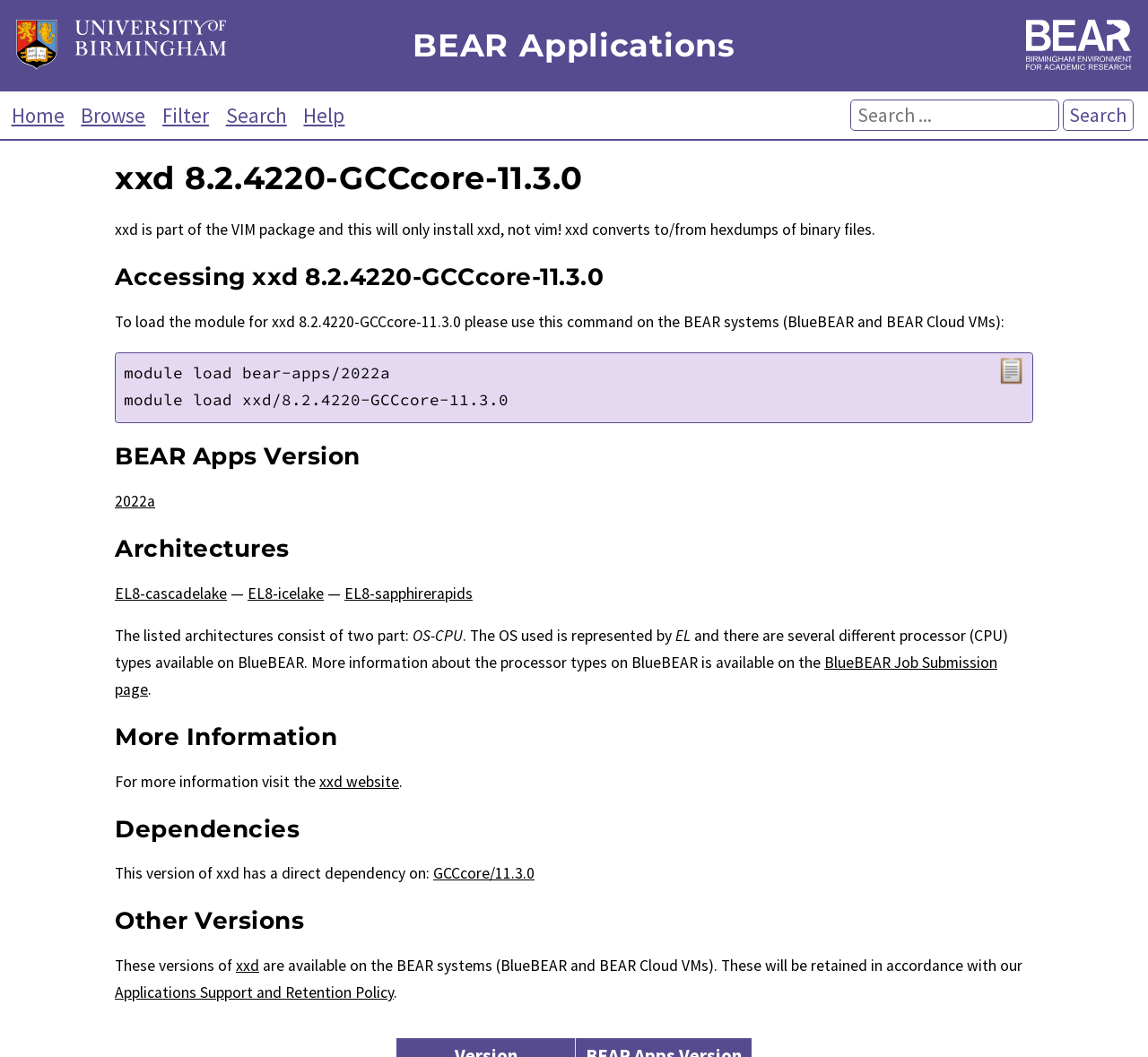Please locate the bounding box coordinates of the element that should be clicked to complete the given instruction: "Visit the xxd website".

[0.278, 0.73, 0.348, 0.749]